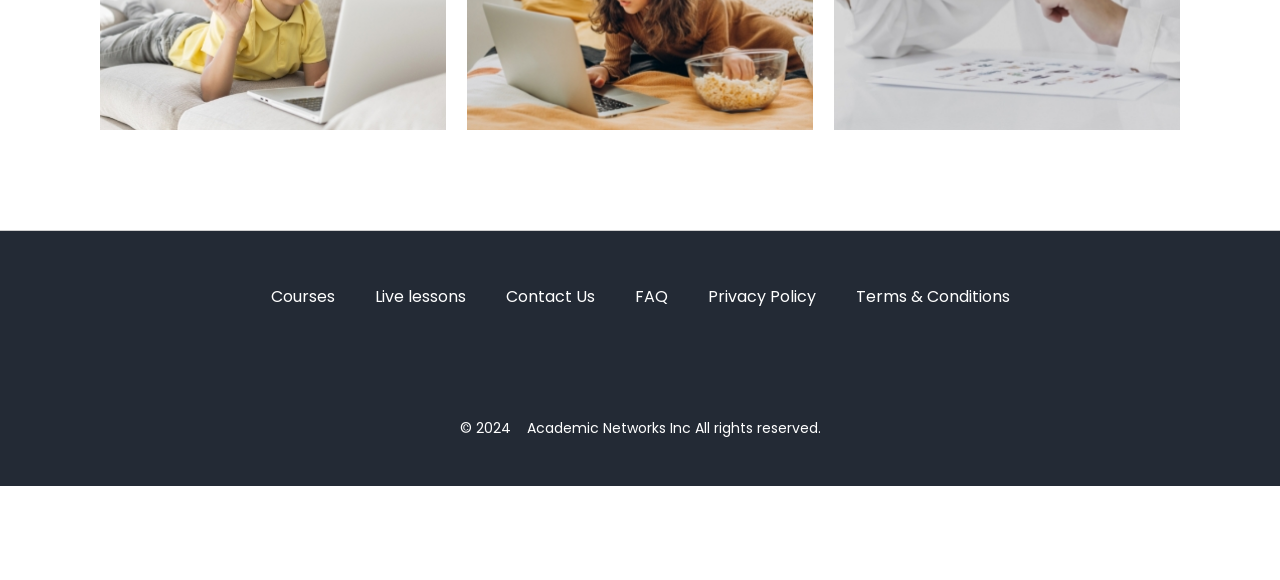Identify the bounding box for the UI element described as: "Privacy Policy". Ensure the coordinates are four float numbers between 0 and 1, formatted as [left, top, right, bottom].

[0.549, 0.48, 0.641, 0.539]